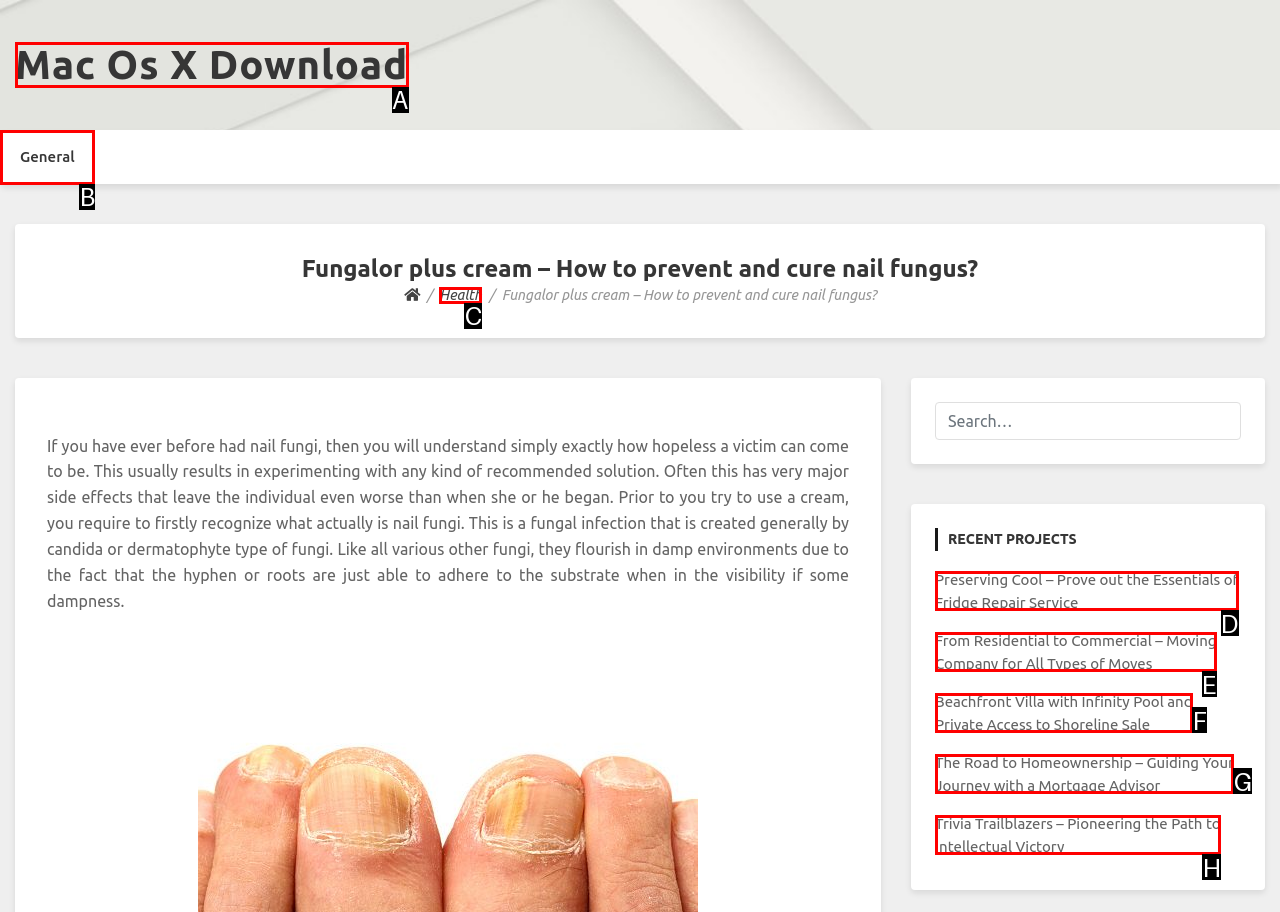Identify the HTML element that corresponds to the description: Health Provide the letter of the correct option directly.

C